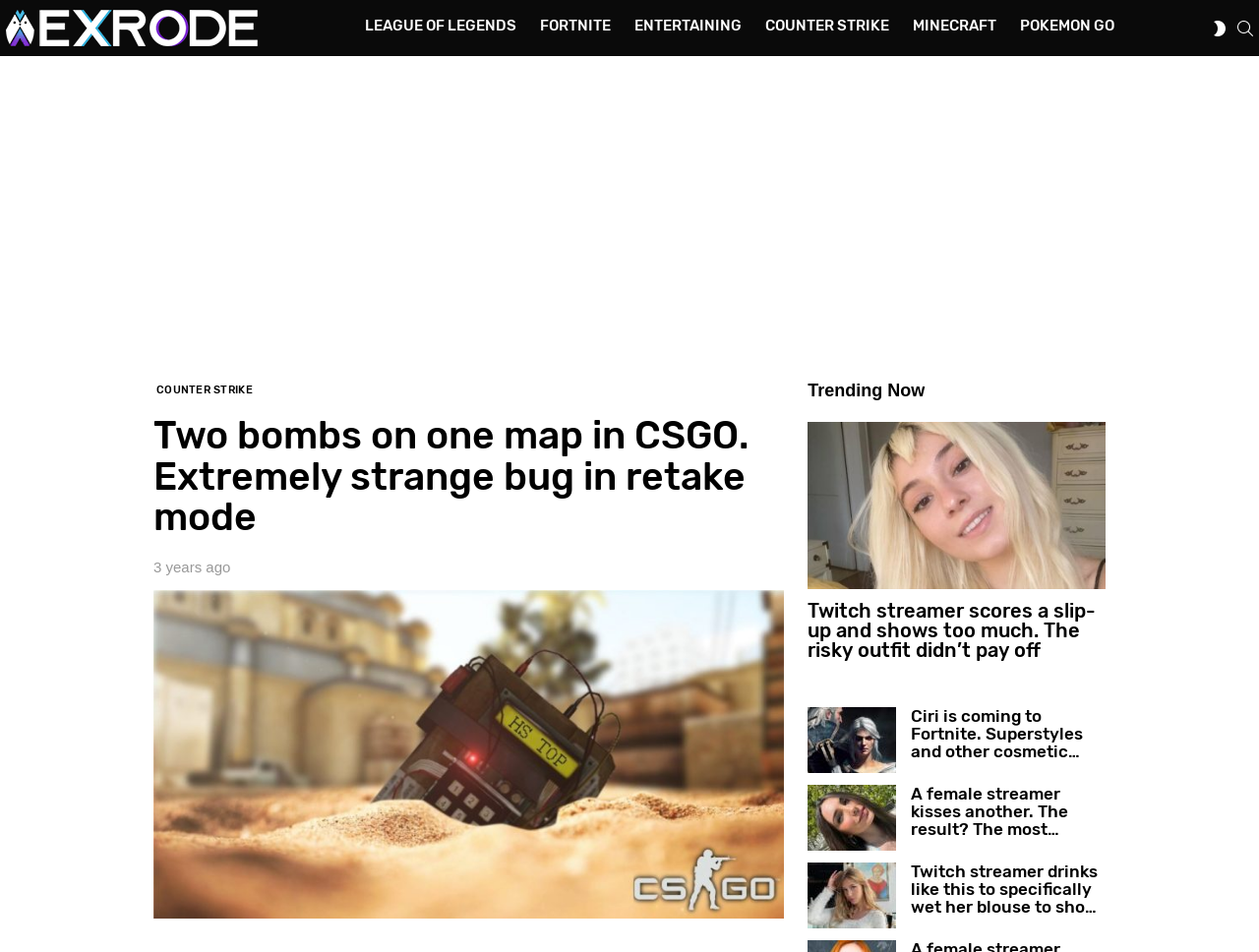What is the title of the main article?
From the image, provide a succinct answer in one word or a short phrase.

Two bombs on one map in CSGO